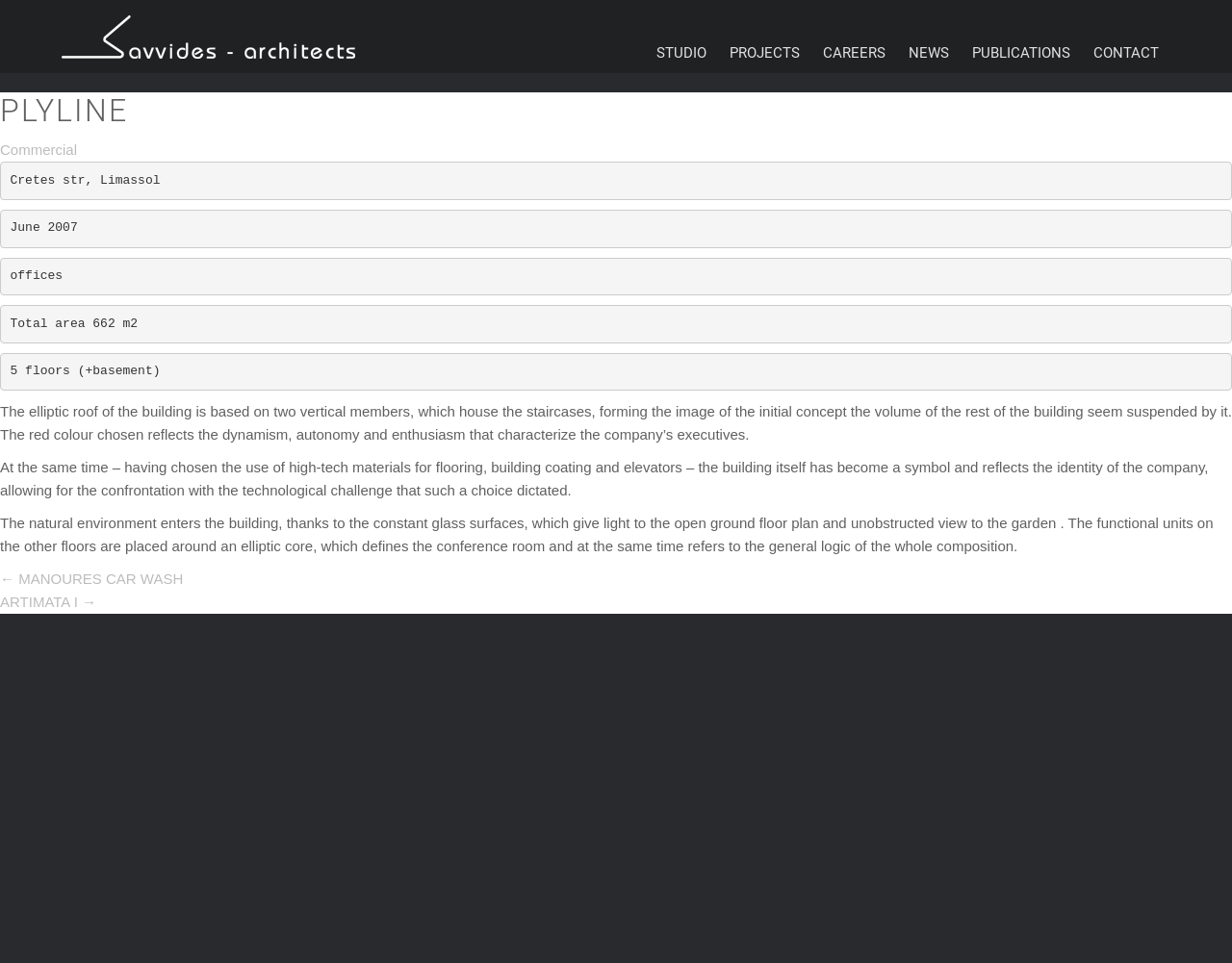Analyze the image and give a detailed response to the question:
How many floors does the building have?

I found the number of floors by reading the static text elements in the main section of the webpage, which mentions '5 floors (+basement)' as the total number of floors.